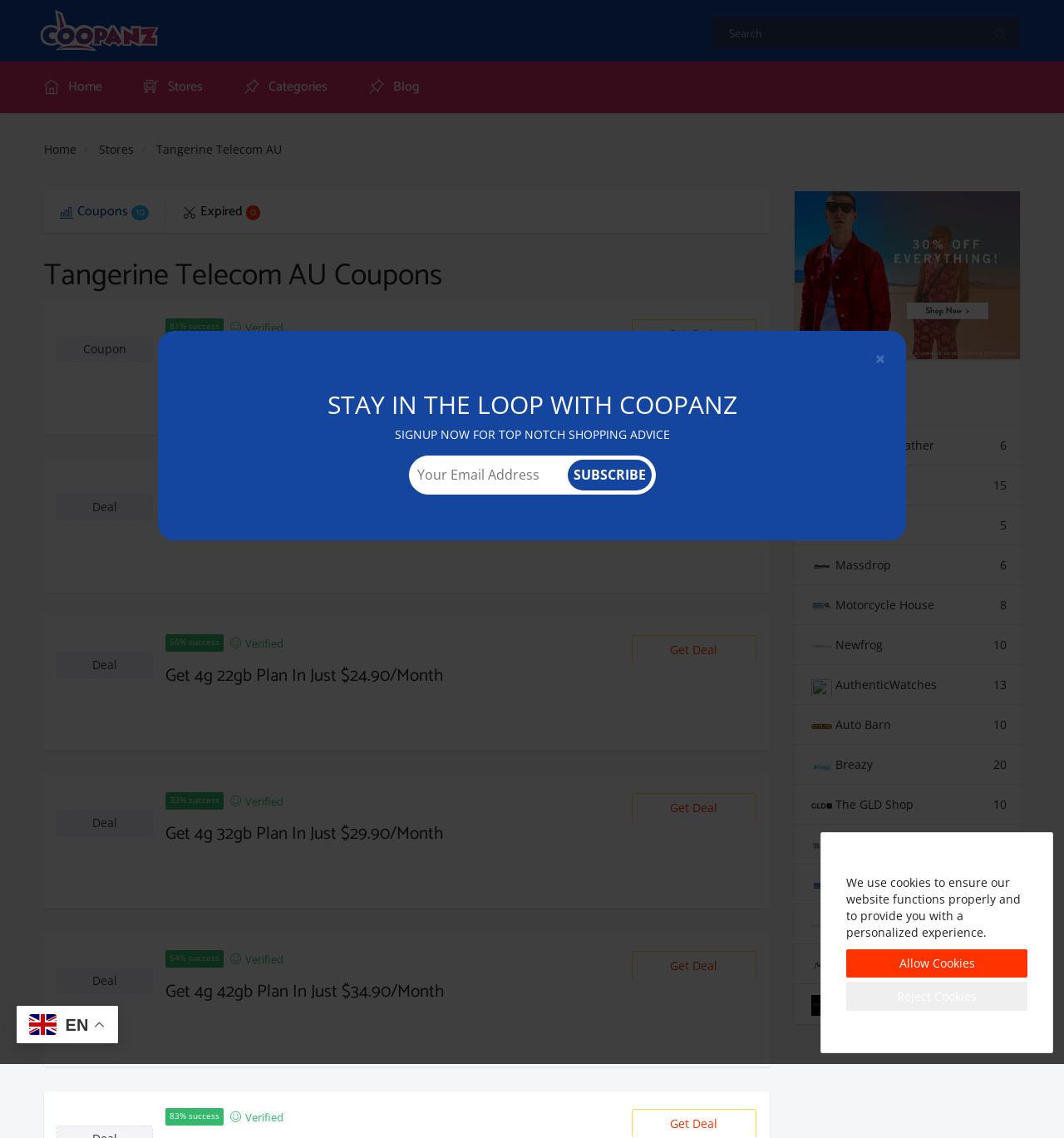Locate the bounding box of the user interface element based on this description: "Ross and snow 9".

[0.747, 0.795, 0.958, 0.83]